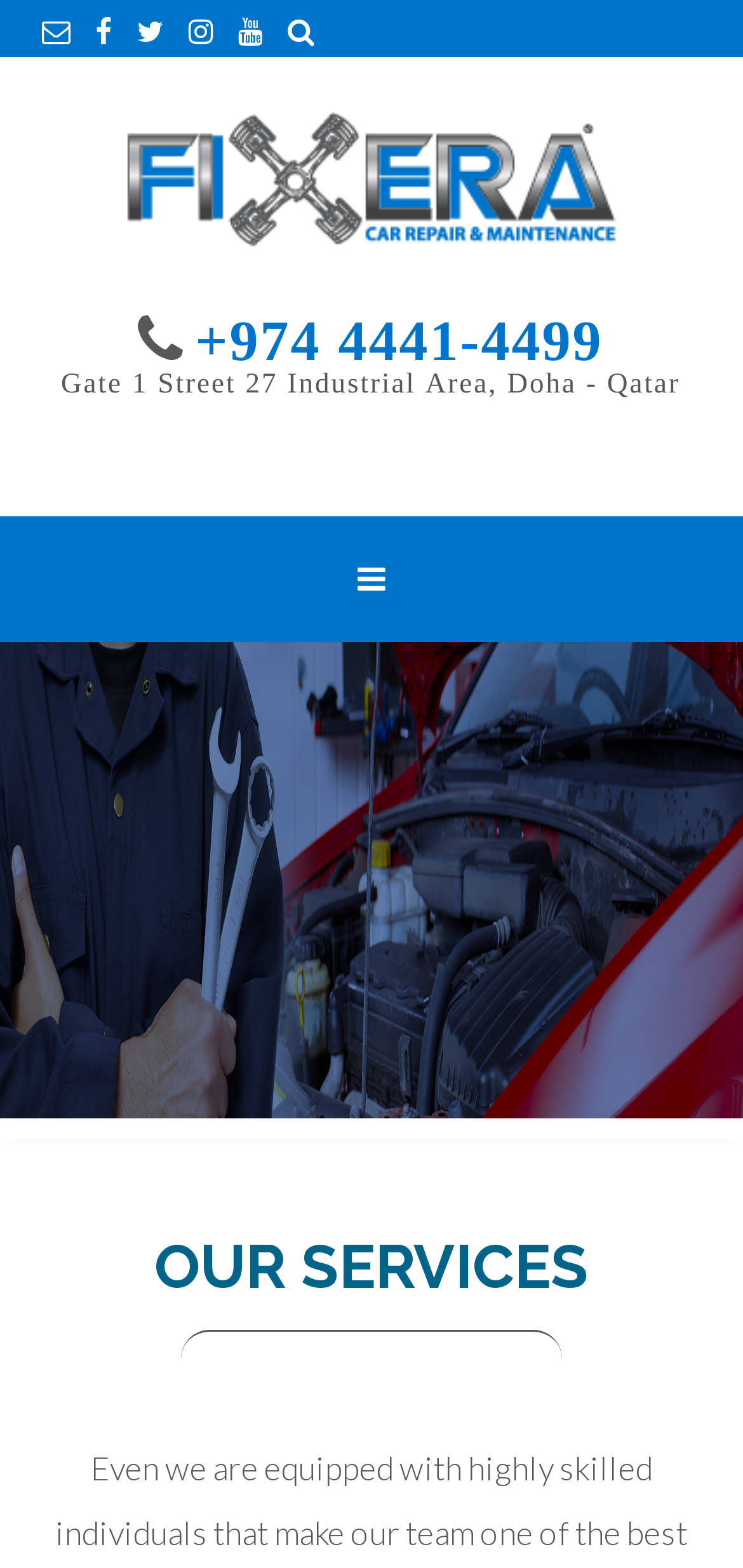Respond to the question below with a single word or phrase: What is the location of FIXERA?

Doha - Qatar